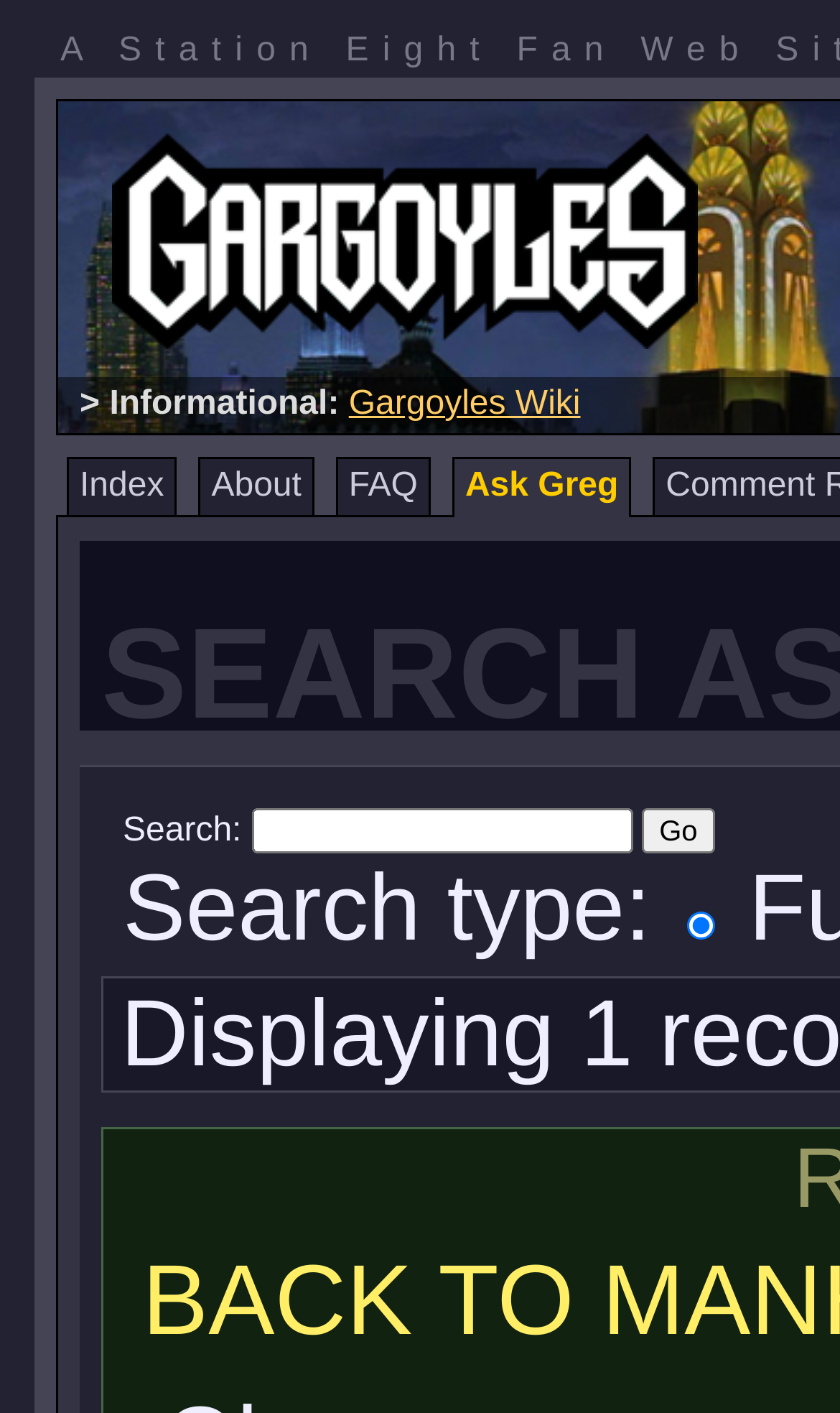Could you highlight the region that needs to be clicked to execute the instruction: "Click on Ask Greg"?

[0.538, 0.323, 0.752, 0.366]